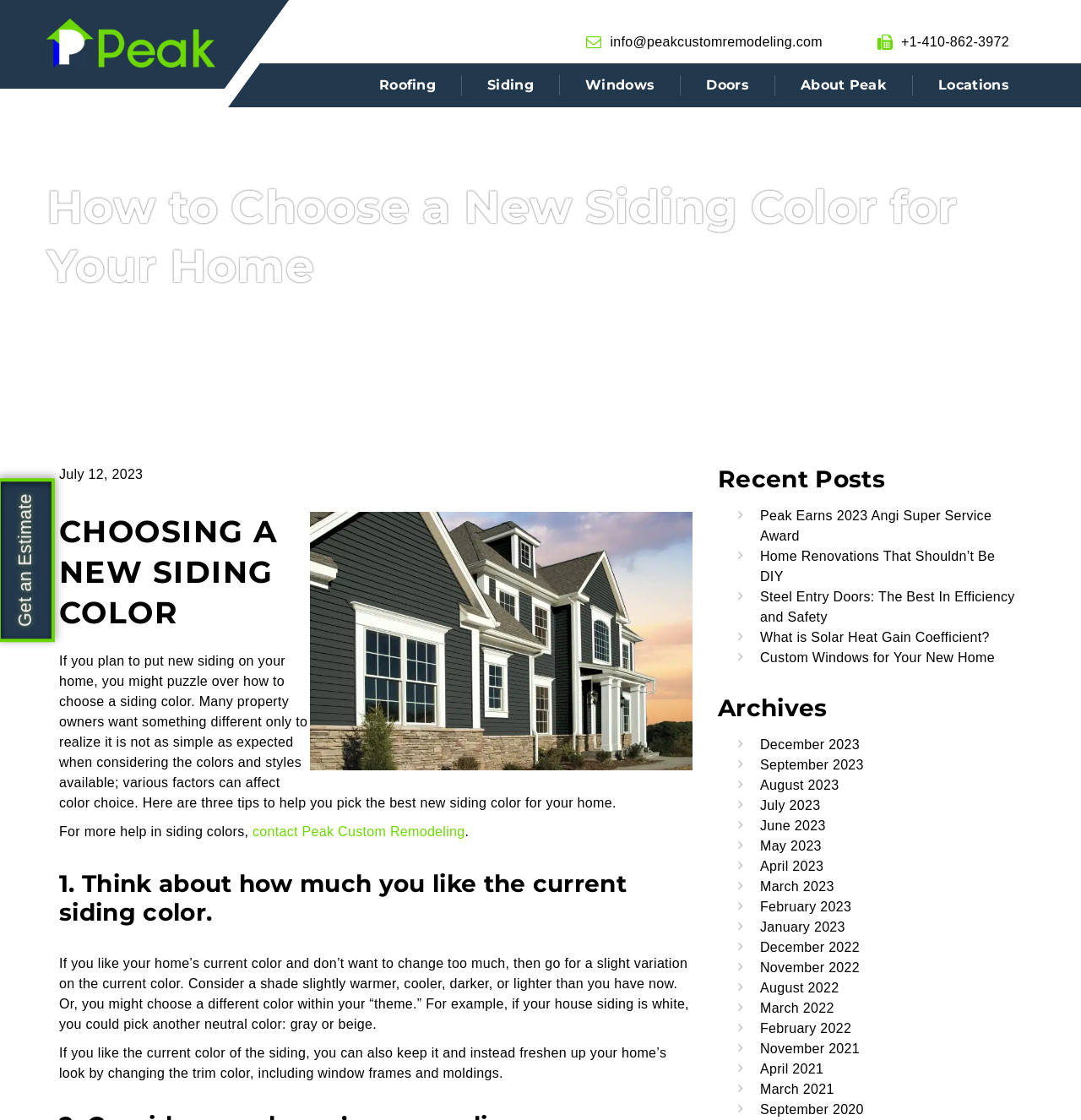Produce an elaborate caption capturing the essence of the webpage.

This webpage is about choosing a new siding color for a home. At the top, there are two small images, one on the left and one on the right, which appear to be buttons. Below these images, there is a logo for Peak Custom Remodeling, accompanied by a link to the company's website and contact information. 

To the right of the logo, there are several links to different sections of the website, including Roofing, Siding, Windows, Doors, About Peak, and Locations. 

The main content of the webpage is divided into sections. The first section has a heading that reads "How to Choose a New Siding Color for Your Home" and features an illustration of a large home with new siding. Below this, there is a paragraph of text that discusses the challenges of choosing a new siding color and introduces three tips to help with the process.

The first tip is to think about how much you like the current siding color. This section includes a heading and two paragraphs of text that provide advice on how to choose a new color based on the current one. 

Below this, there are two sections that list recent posts and archives, respectively. Each section has a heading and several links to different articles or blog posts. The recent posts section lists five articles, while the archives section lists 15 links to different months and years.